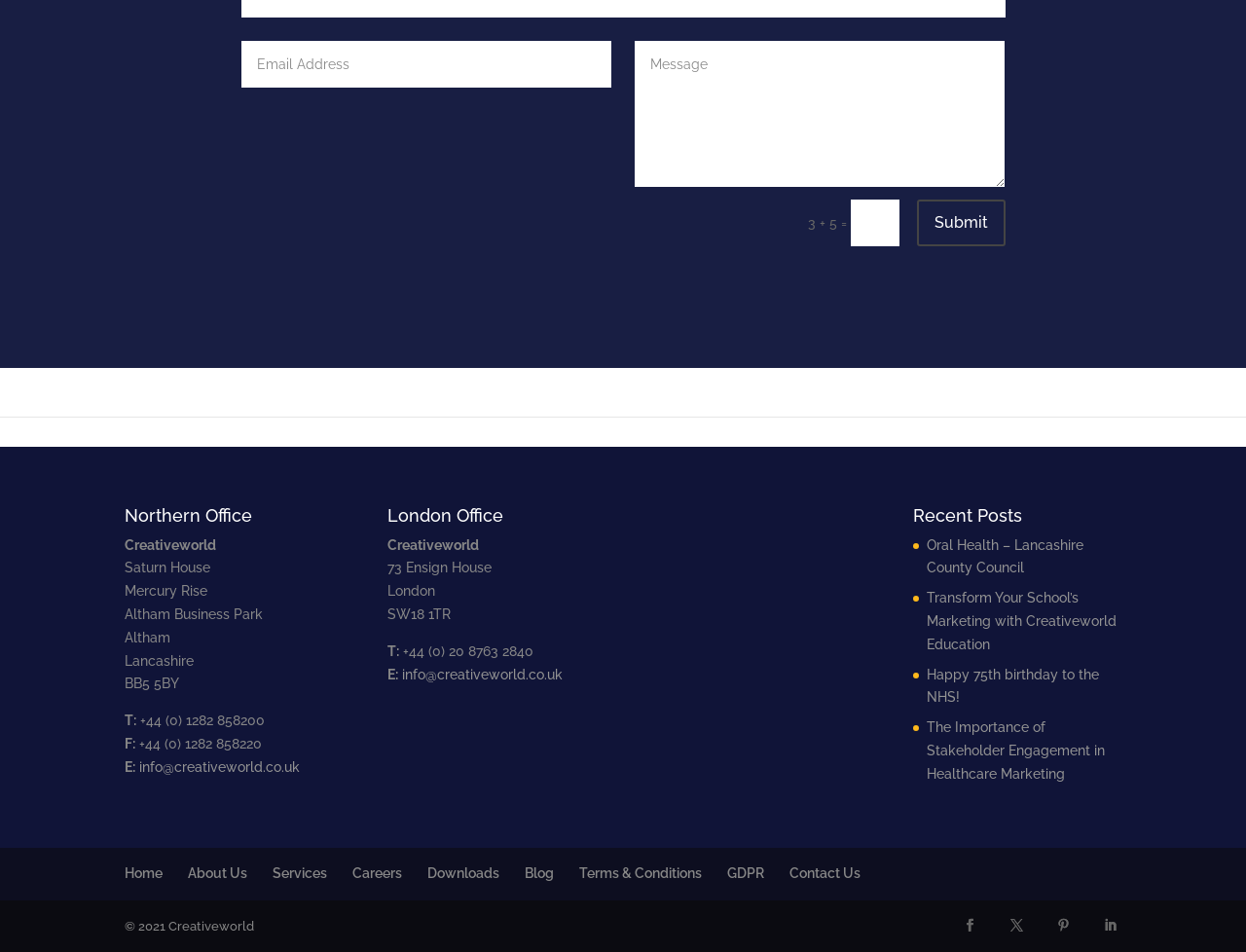Locate the bounding box coordinates of the clickable part needed for the task: "go to home page".

None